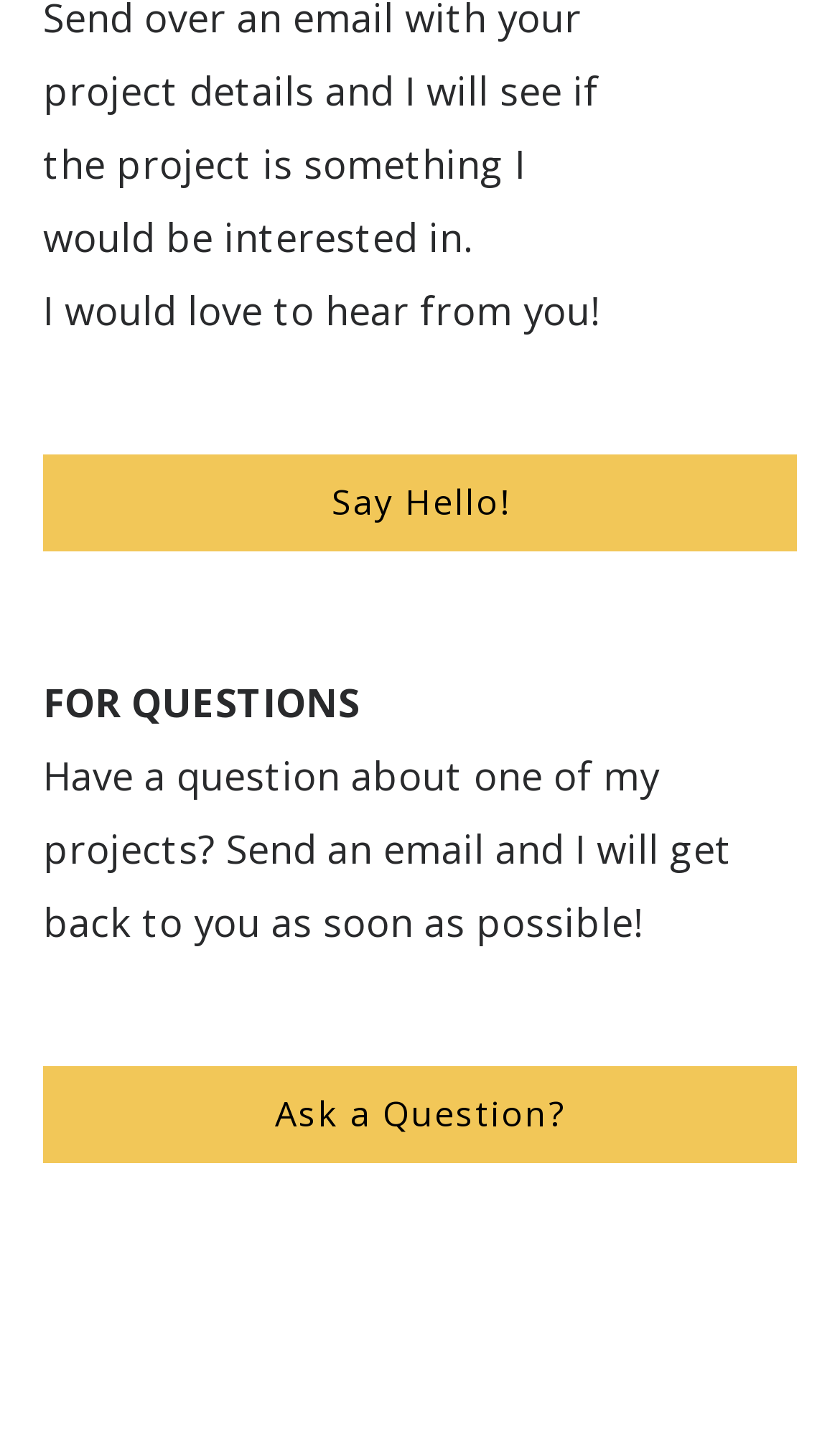Locate the bounding box of the UI element described by: "Ask a Question?" in the given webpage screenshot.

[0.051, 0.744, 0.949, 0.812]